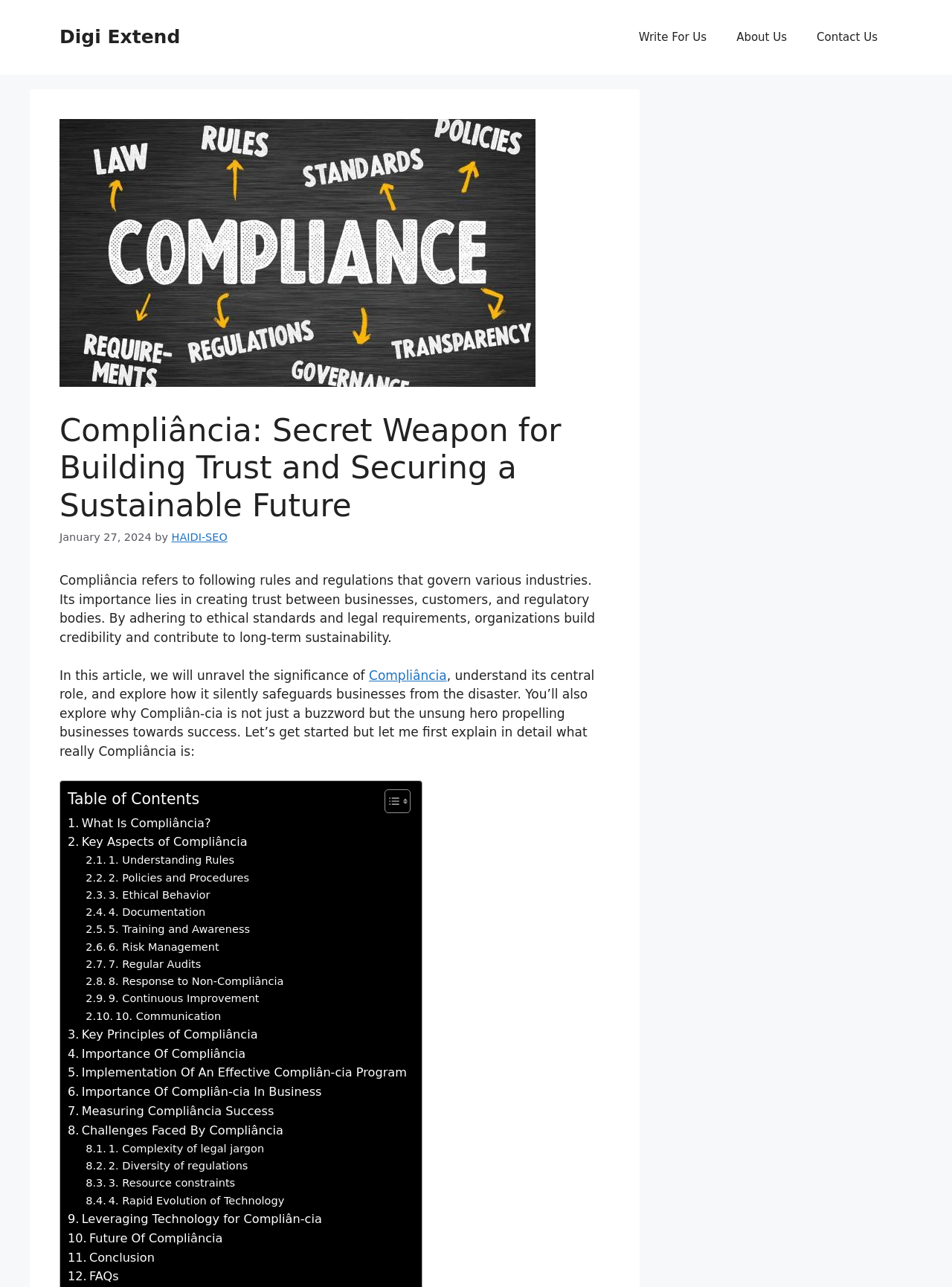What is the date of the article?
Carefully examine the image and provide a detailed answer to the question.

I found the date of the article by looking at the section below the title, which contains the text 'January 27, 2024'.